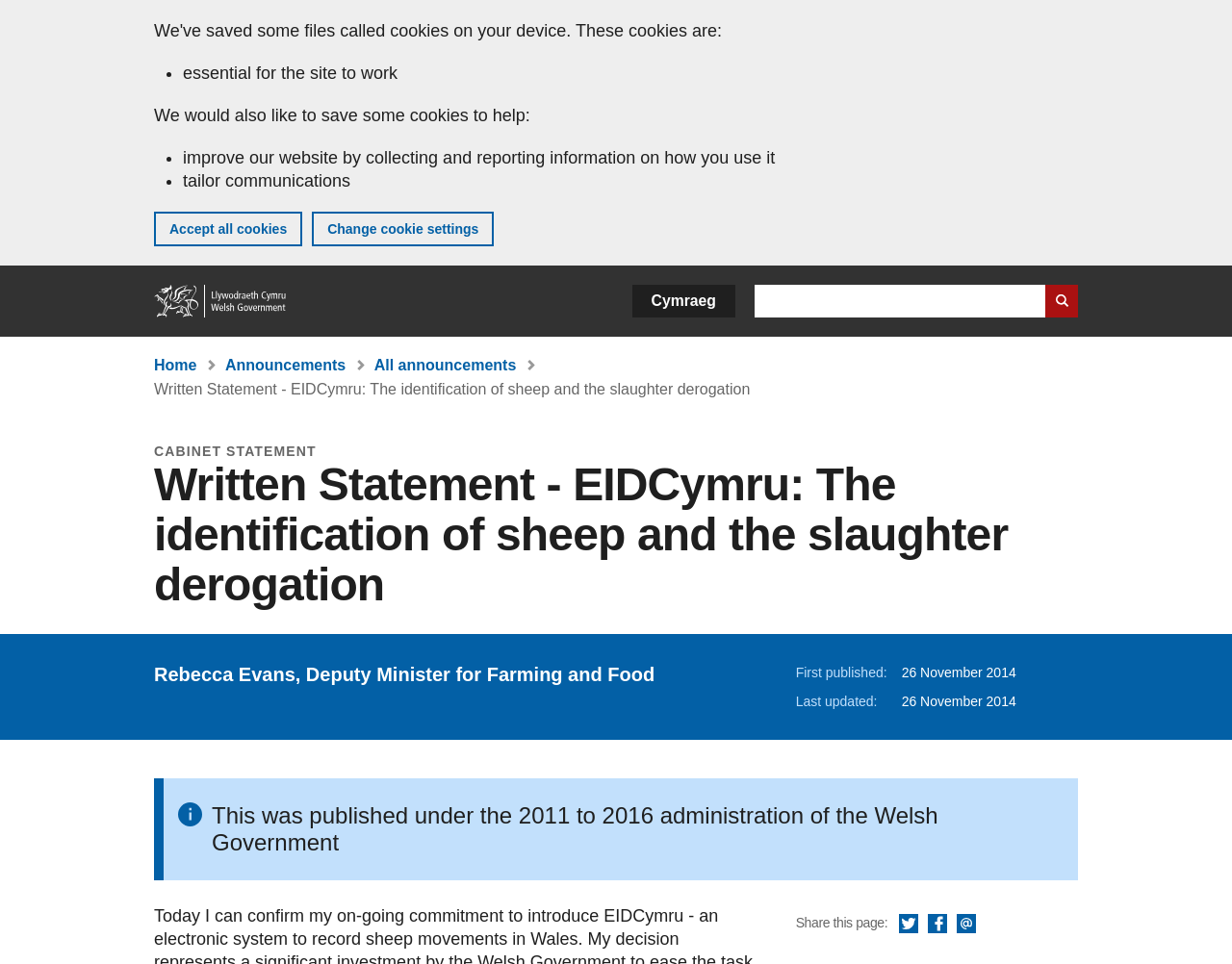What is the date of the written statement?
Using the image as a reference, deliver a detailed and thorough answer to the question.

The webpage contains a written statement, and below the title, it mentions the date of publication, which is 26 November 2014.